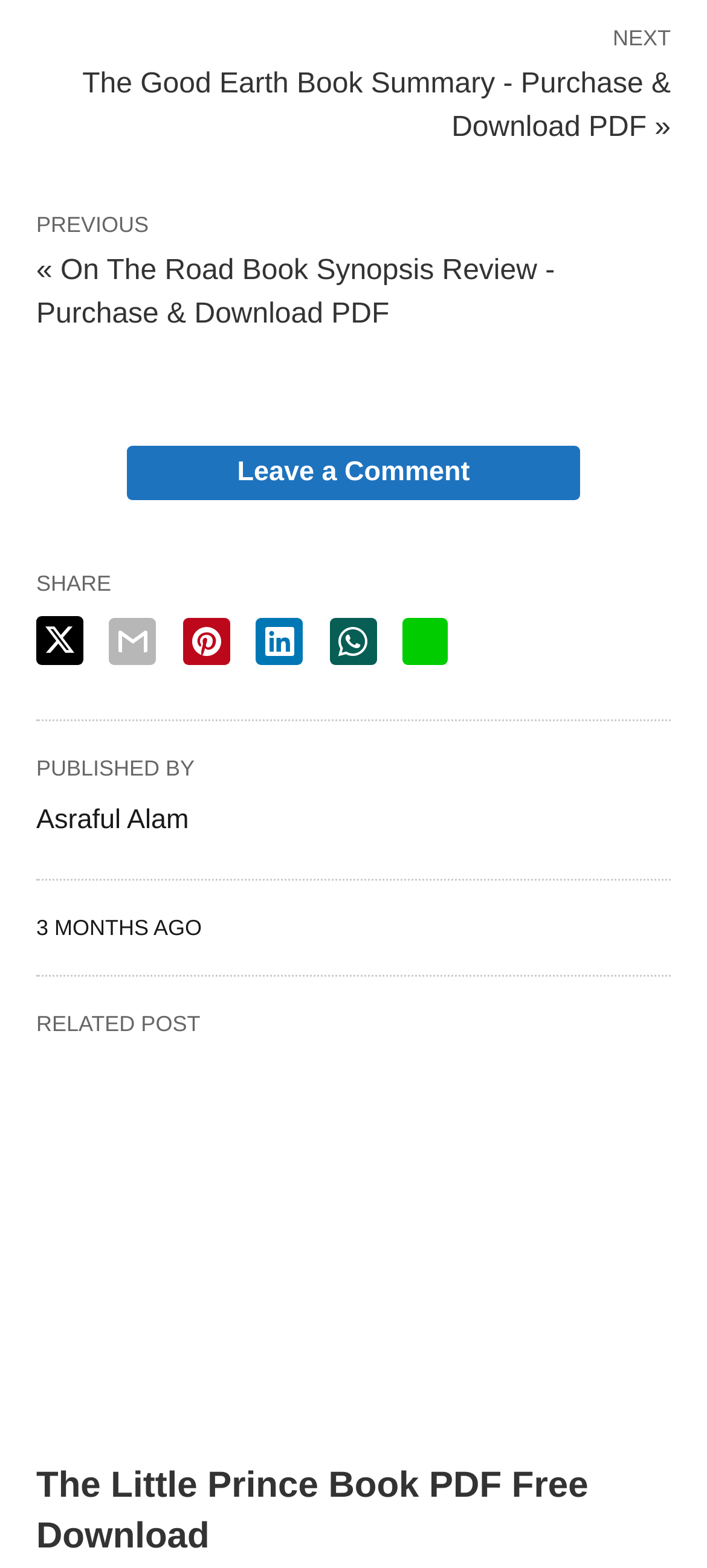How old is the article?
Using the information from the image, give a concise answer in one word or a short phrase.

3 months